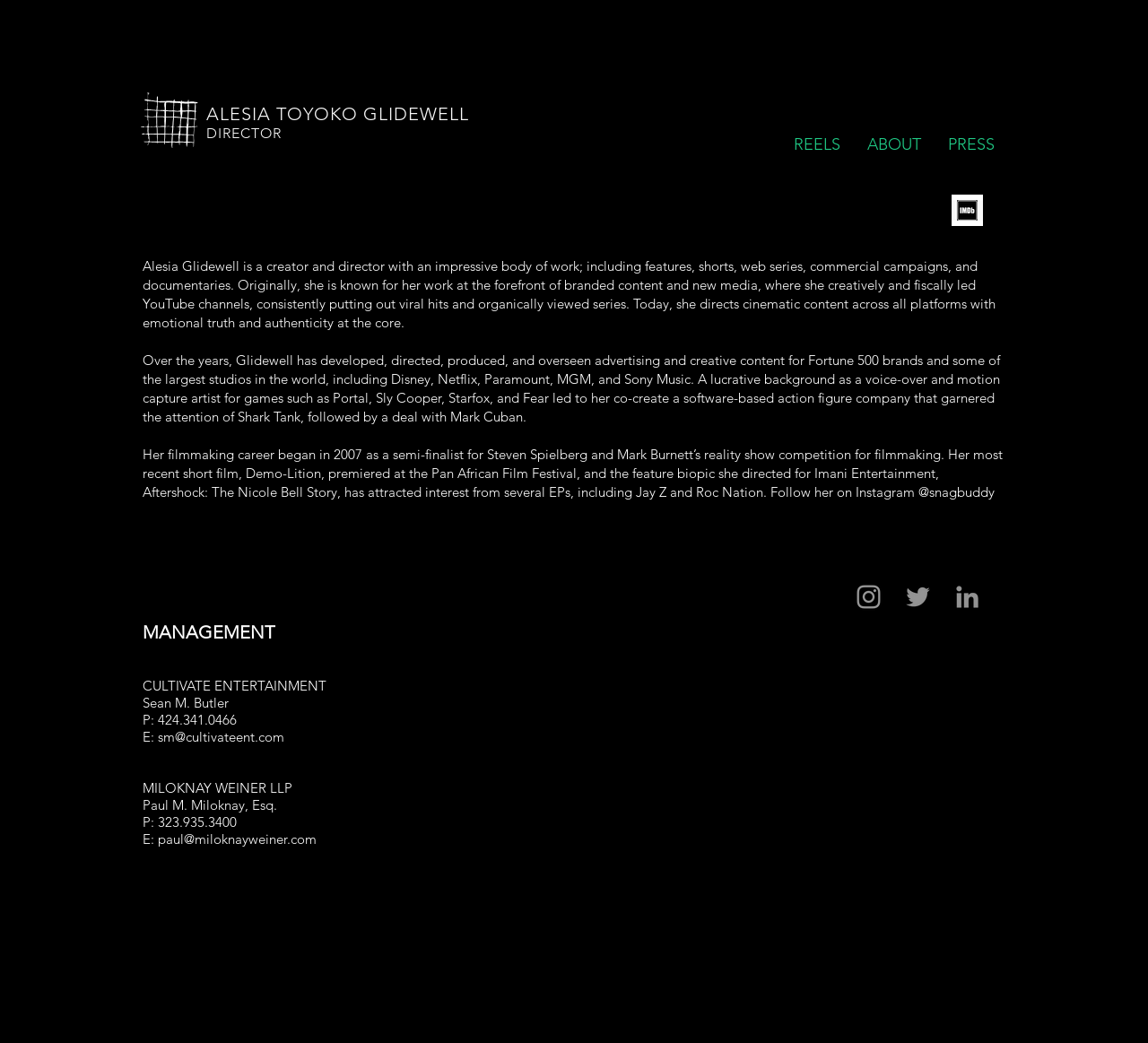Find the bounding box coordinates of the clickable region needed to perform the following instruction: "Follow Alesia Glidewell on Instagram". The coordinates should be provided as four float numbers between 0 and 1, i.e., [left, top, right, bottom].

[0.743, 0.557, 0.77, 0.587]